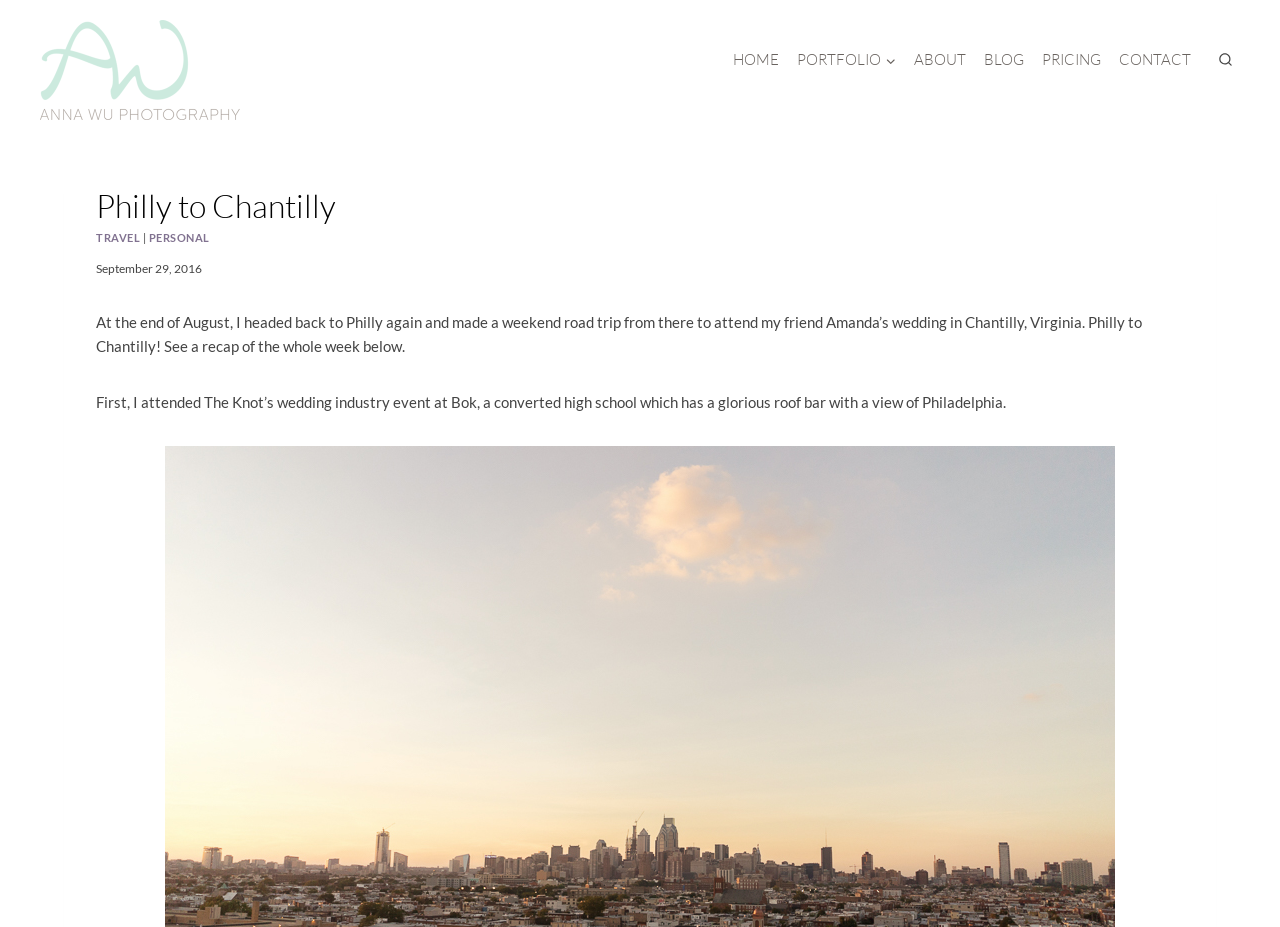Using the provided element description "aria-label="Anna Wu Photography"", determine the bounding box coordinates of the UI element.

[0.031, 0.022, 0.188, 0.129]